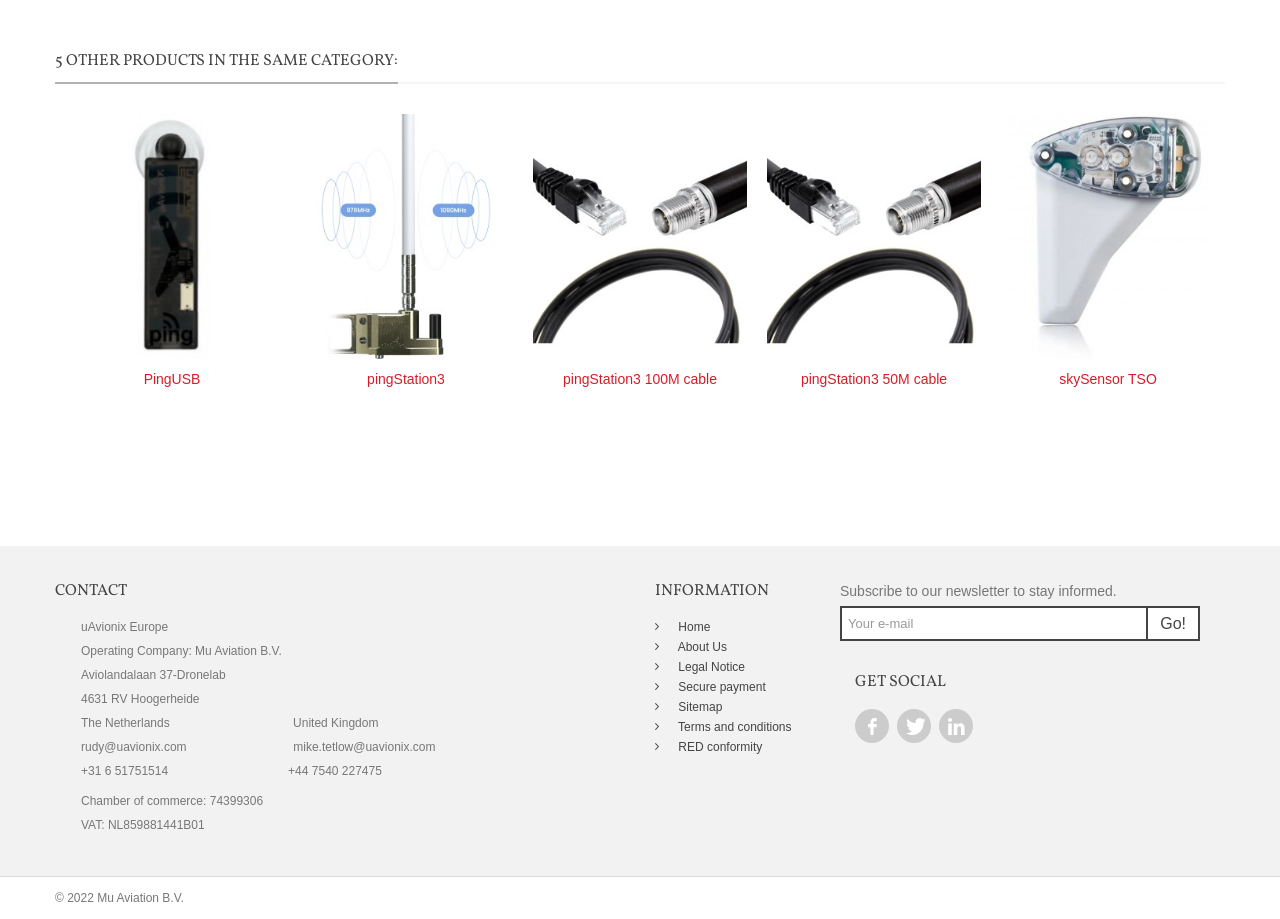Find the bounding box of the element with the following description: "title="LinkedIn"". The coordinates must be four float numbers between 0 and 1, formatted as [left, top, right, bottom].

[0.734, 0.771, 0.76, 0.808]